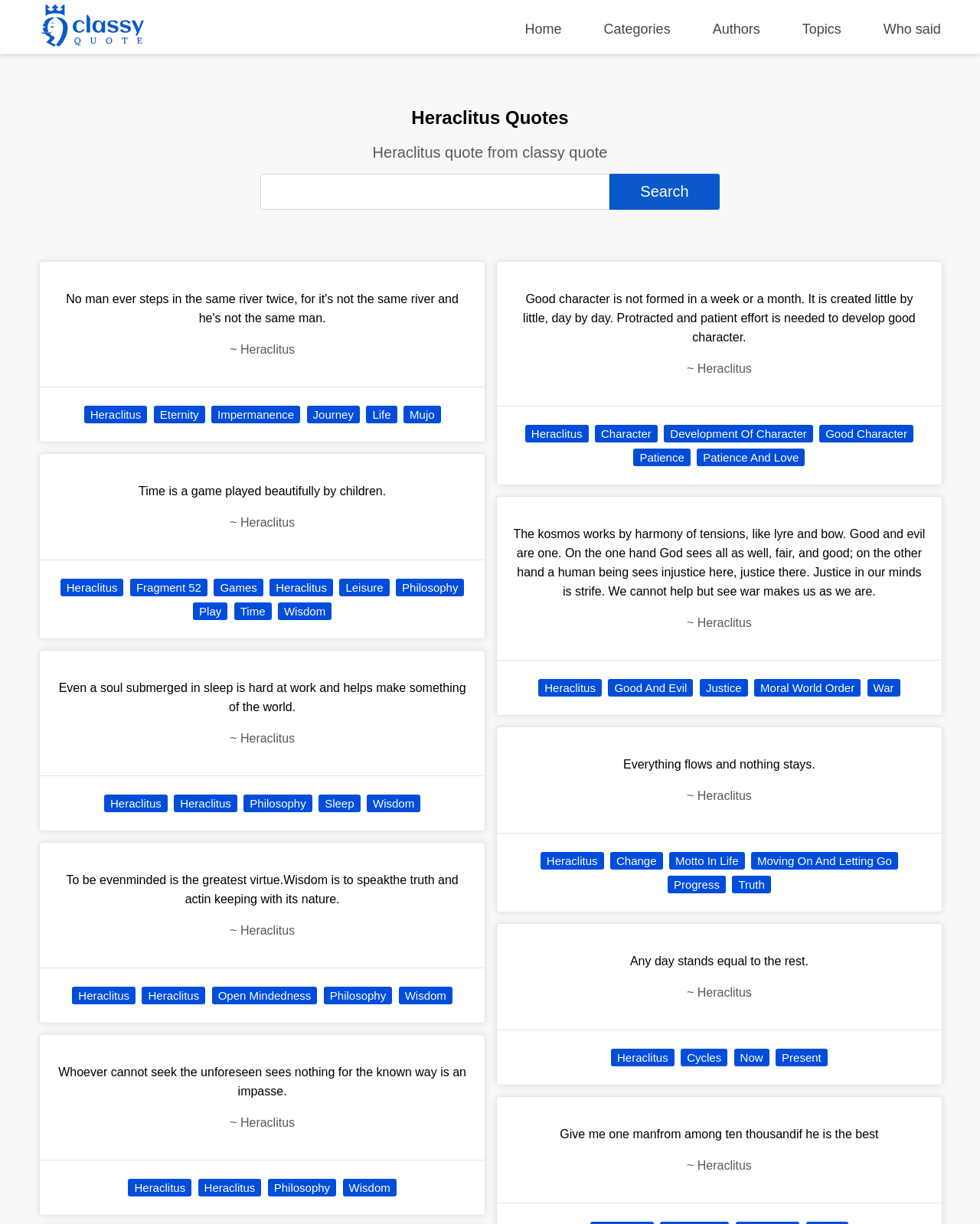Could you please study the image and provide a detailed answer to the question:
How many links are there in the navigation bar?

The navigation bar is located at the top of the webpage, and it contains 5 links: 'Home', 'Categories', 'Authors', 'Topics', and 'Who said'.